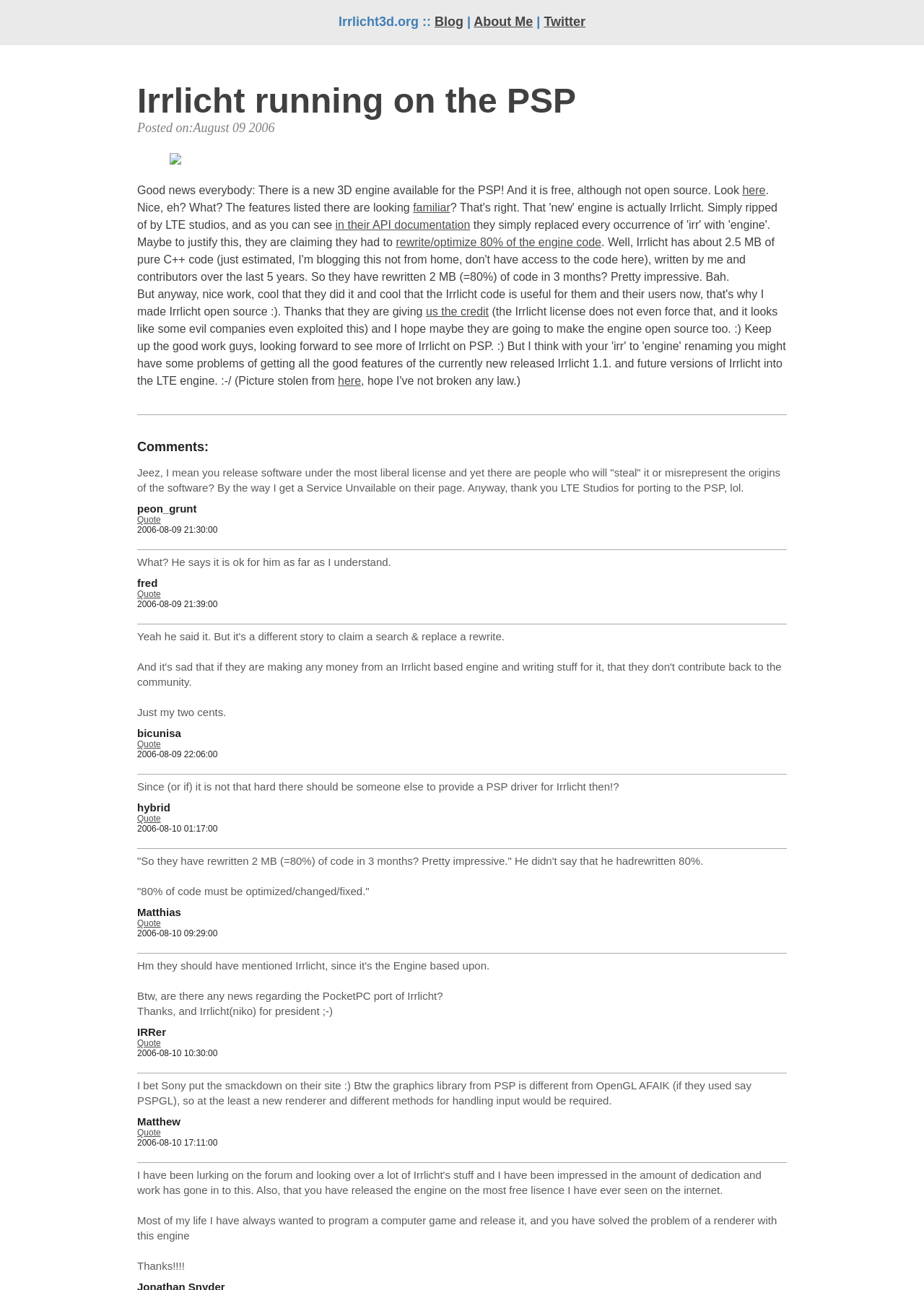What is the topic of the blog post?
Look at the image and respond with a one-word or short-phrase answer.

Irrlicht running on PSP